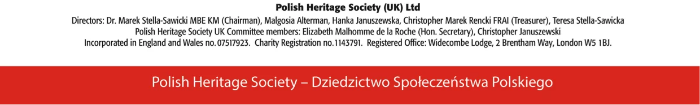Give an elaborate caption for the image.

The image features the footer of the Polish Heritage Society (UK) Ltd document. It is designed with a prominent red background and presents essential information about the organization. The text includes the society's name in both English and Polish, detailing its status as a charity registered in the UK. Notably, it lists key personnel involved, such as the Chairman, Treasurer, and other committee members, highlighting the leadership structure of the organization. The footer also provides the registered office address, illustrating the society's formal establishment and commitment to preserving Polish heritage and community interests in the UK.